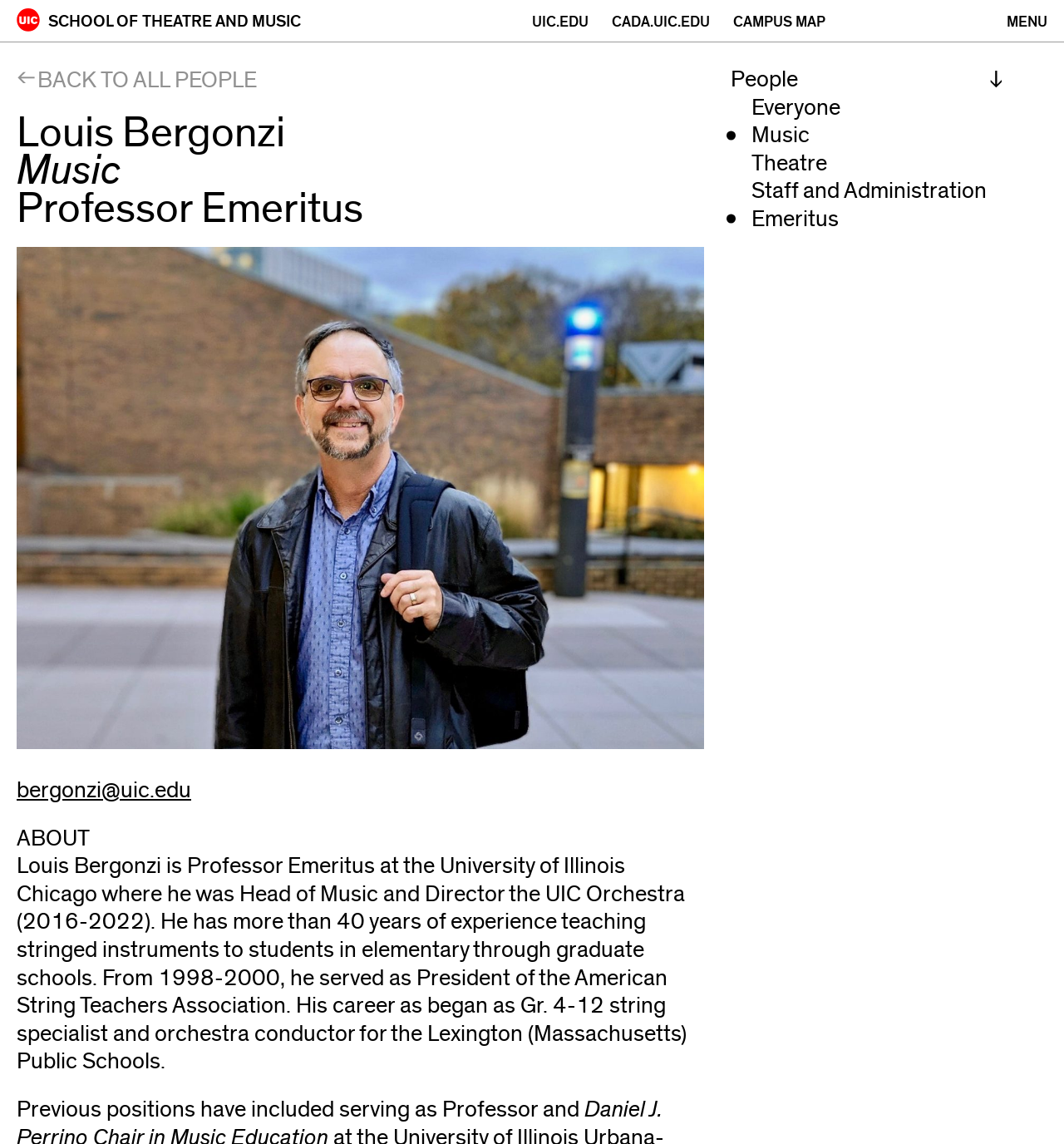Determine and generate the text content of the webpage's headline.

Louis Bergonzi
Music